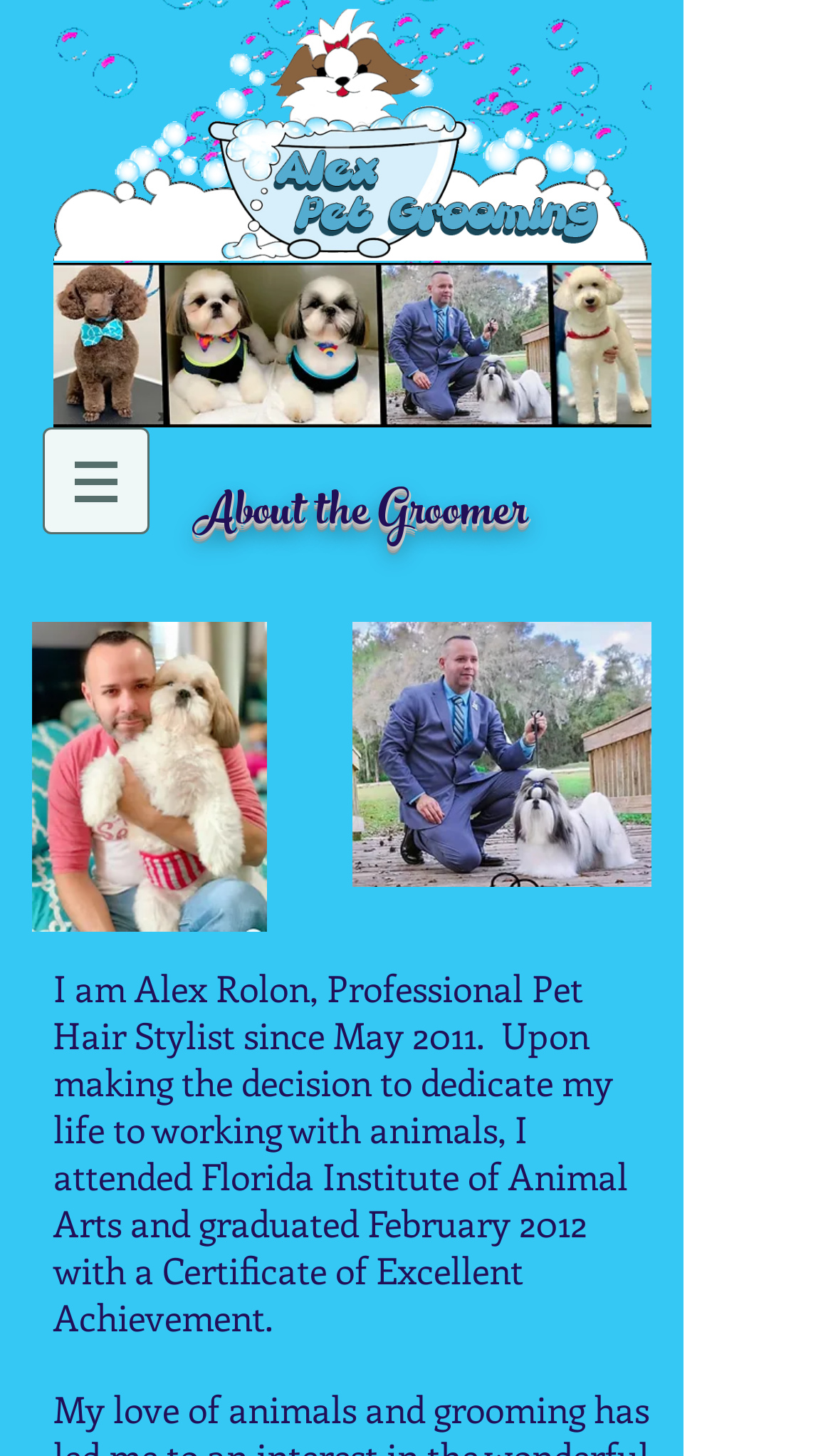Create an elaborate caption that covers all aspects of the webpage.

The webpage is about Alex Rolon, a professional pet hair stylist, and his background. At the top left corner, there is a logo animation image, accompanied by a header image to the right. Below these images, a navigation menu labeled "Site" is located, which contains a button with a dropdown menu. 

On the left side of the page, there is a heading that reads "About the Groomer". Below this heading, there are two images: one of Alex Rolon and another of a pet. 

To the right of the heading, there is a block of text that describes Alex's background, stating that he has been a professional pet hair stylist since May 2011 and graduated from the Florida Institute of Animal Arts in February 2012 with a Certificate of Excellent Achievement. The text is divided into two paragraphs, with some empty space in between.